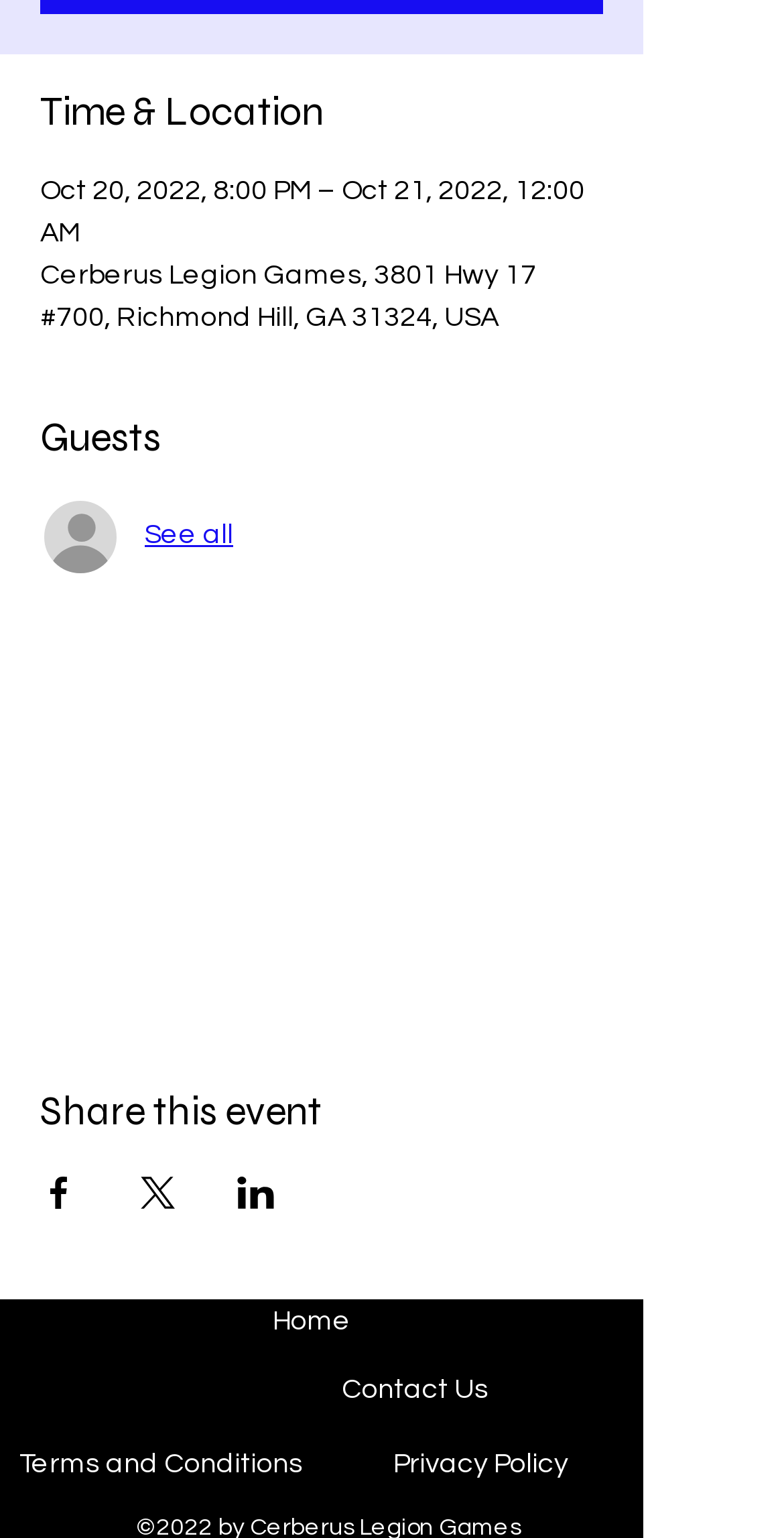What is the date of the event?
Give a detailed and exhaustive answer to the question.

I found the date of the event by looking at the 'Time & Location' section, where it says 'Oct 20, 2022, 8:00 PM – Oct 21, 2022, 12:00 AM'.